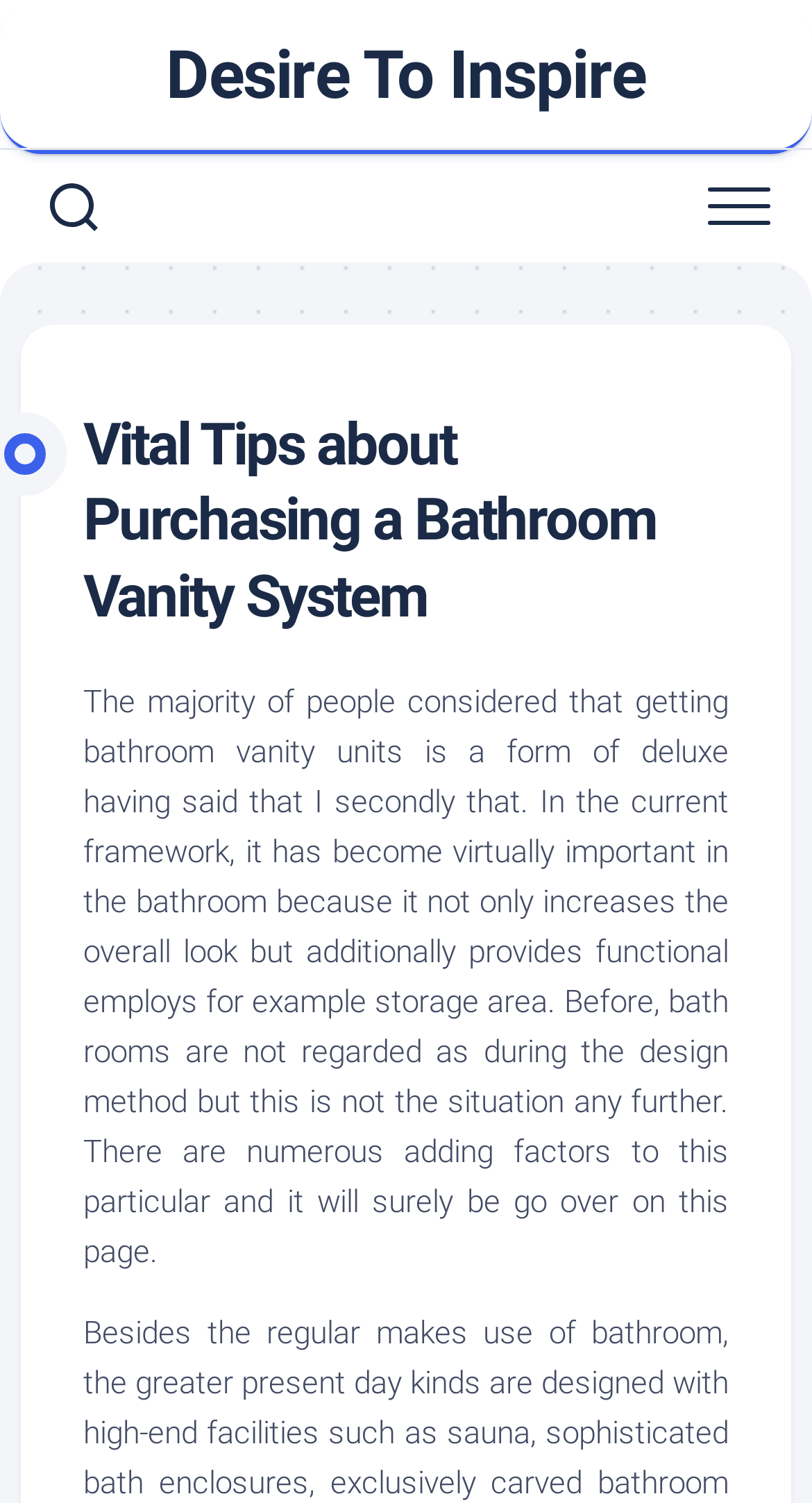Extract the primary header of the webpage and generate its text.

Vital Tips about Purchasing a Bathroom Vanity System